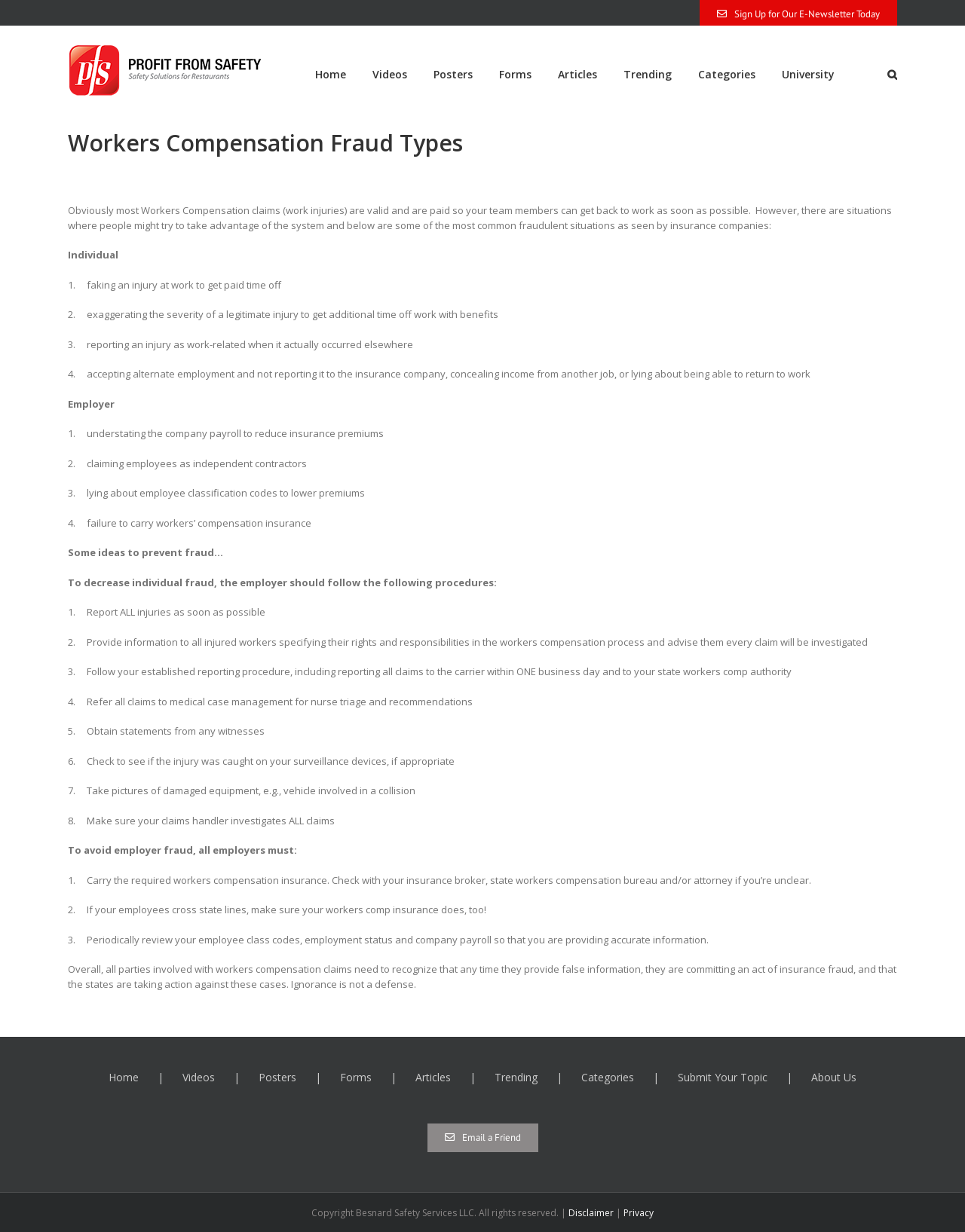Specify the bounding box coordinates of the element's region that should be clicked to achieve the following instruction: "Sign up for the newsletter". The bounding box coordinates consist of four float numbers between 0 and 1, in the format [left, top, right, bottom].

[0.725, 0.0, 0.93, 0.023]